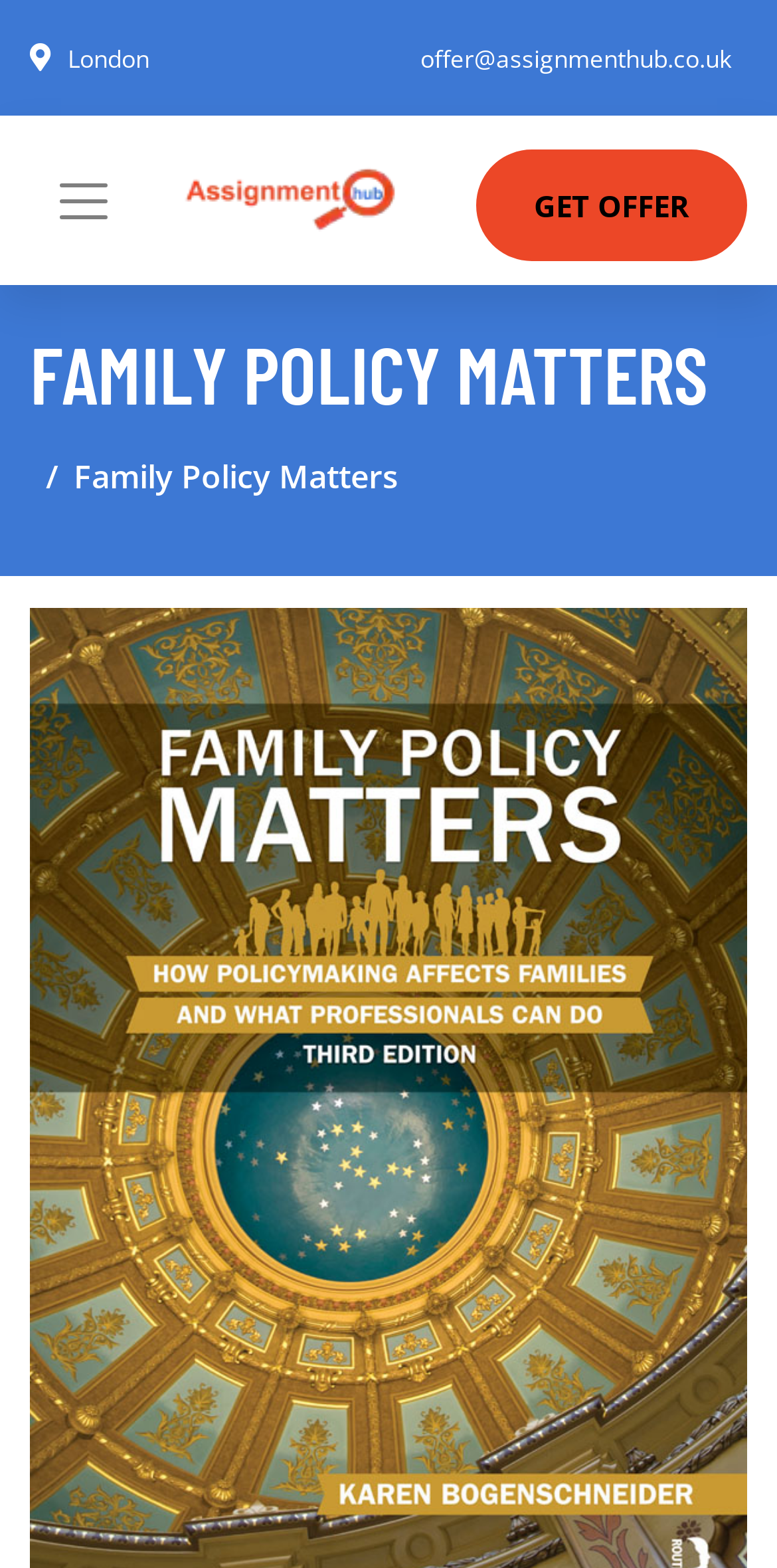What is the navigation element located at the top-left of the page?
Use the information from the image to give a detailed answer to the question.

I found the navigation element by looking at the button element with the text 'Toggle navigation' which is located at the top-left of the page and has a bounding box with y1 and y2 coordinates indicating its vertical position.